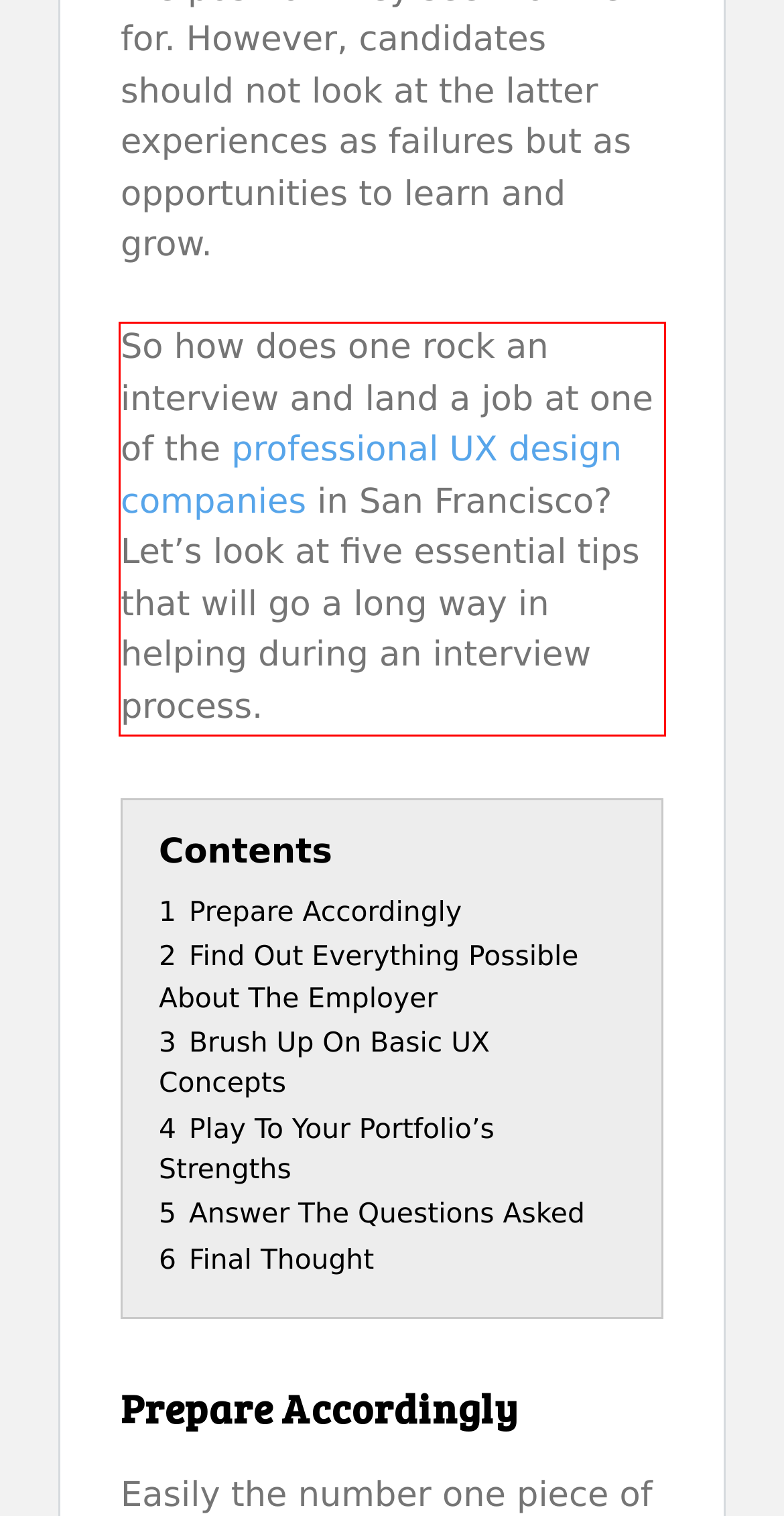Please analyze the provided webpage screenshot and perform OCR to extract the text content from the red rectangle bounding box.

So how does one rock an interview and land a job at one of the professional UX design companies in San Francisco? Let’s look at five essential tips that will go a long way in helping during an interview process.